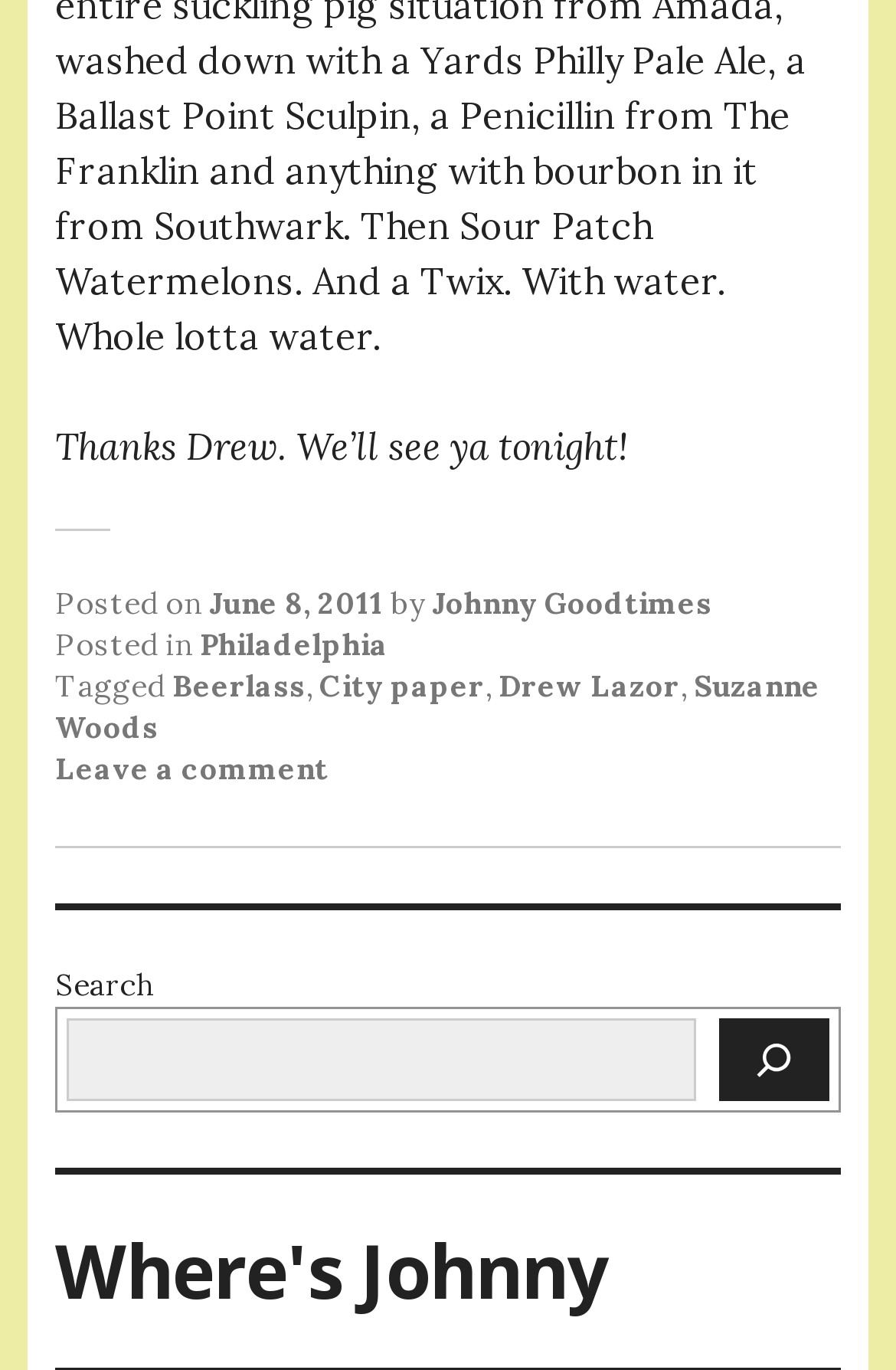Please identify the bounding box coordinates of the region to click in order to complete the given instruction: "View January 2022". The coordinates should be four float numbers between 0 and 1, i.e., [left, top, right, bottom].

None